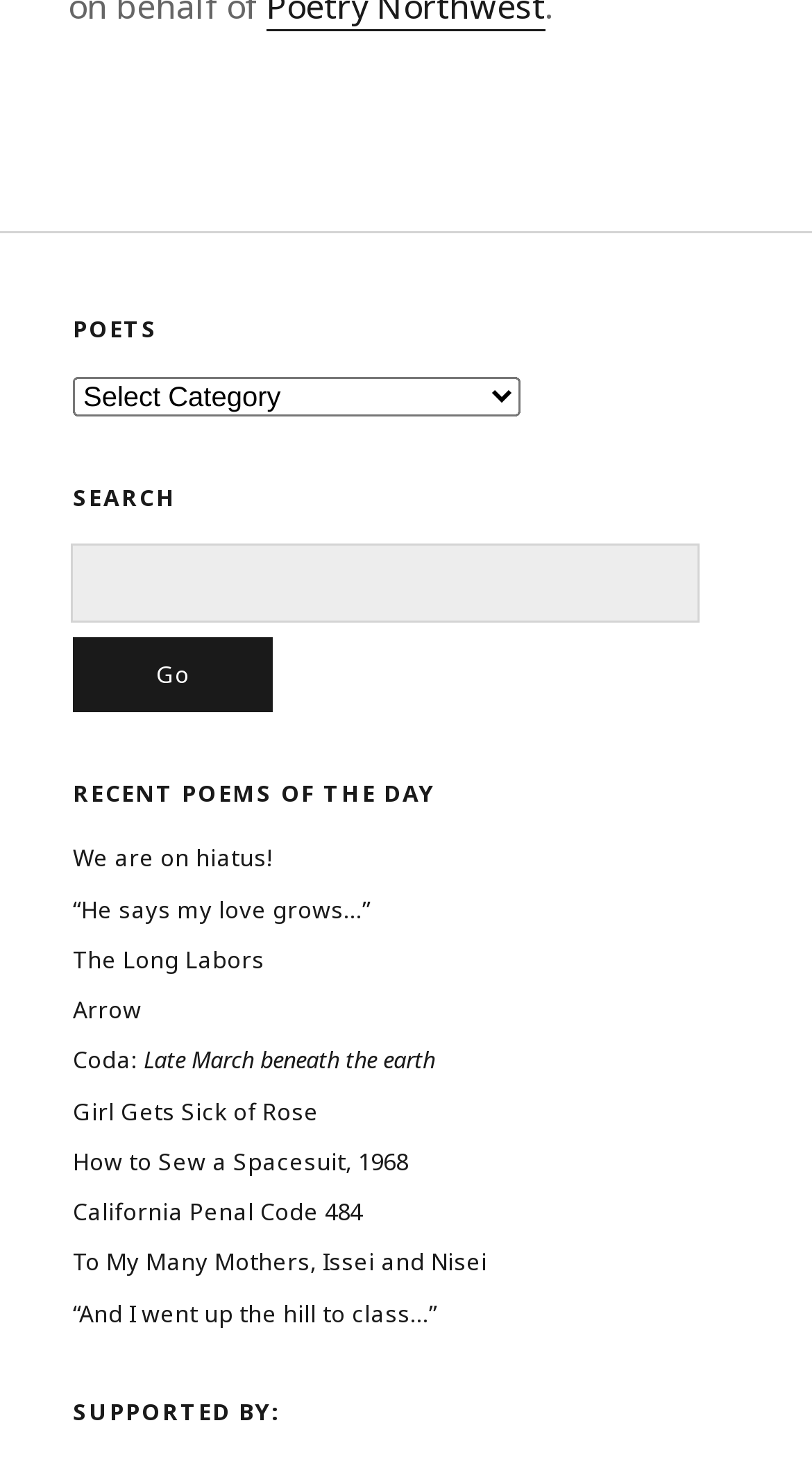Please determine the bounding box coordinates of the section I need to click to accomplish this instruction: "Search for a poem".

[0.09, 0.375, 0.859, 0.426]